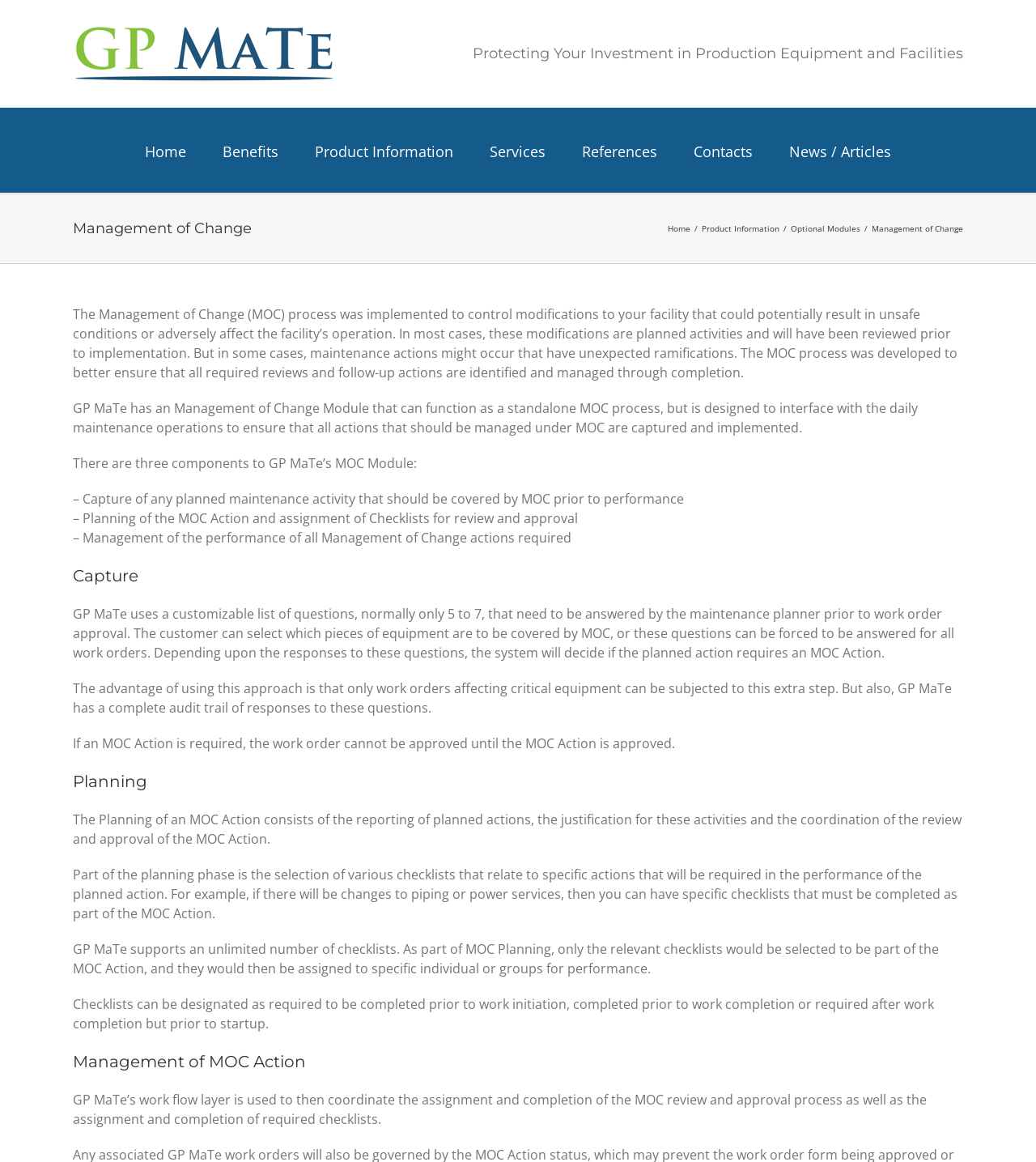Identify the bounding box coordinates for the UI element described as follows: "Product Information". Ensure the coordinates are four float numbers between 0 and 1, formatted as [left, top, right, bottom].

[0.304, 0.093, 0.438, 0.166]